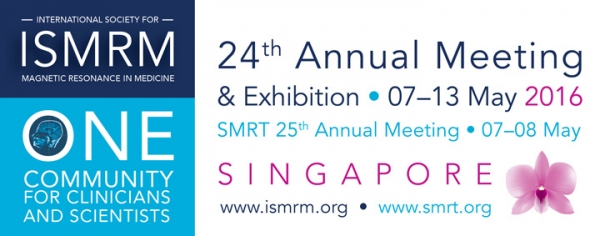What is the duration of the SMRT 25th Annual Meeting?
Please provide a comprehensive answer based on the details in the screenshot.

The banner includes the event's details, specifically mentioning the parallel SMRT 25th Annual Meeting occurring from May 7 to May 8, in addition to the main event.